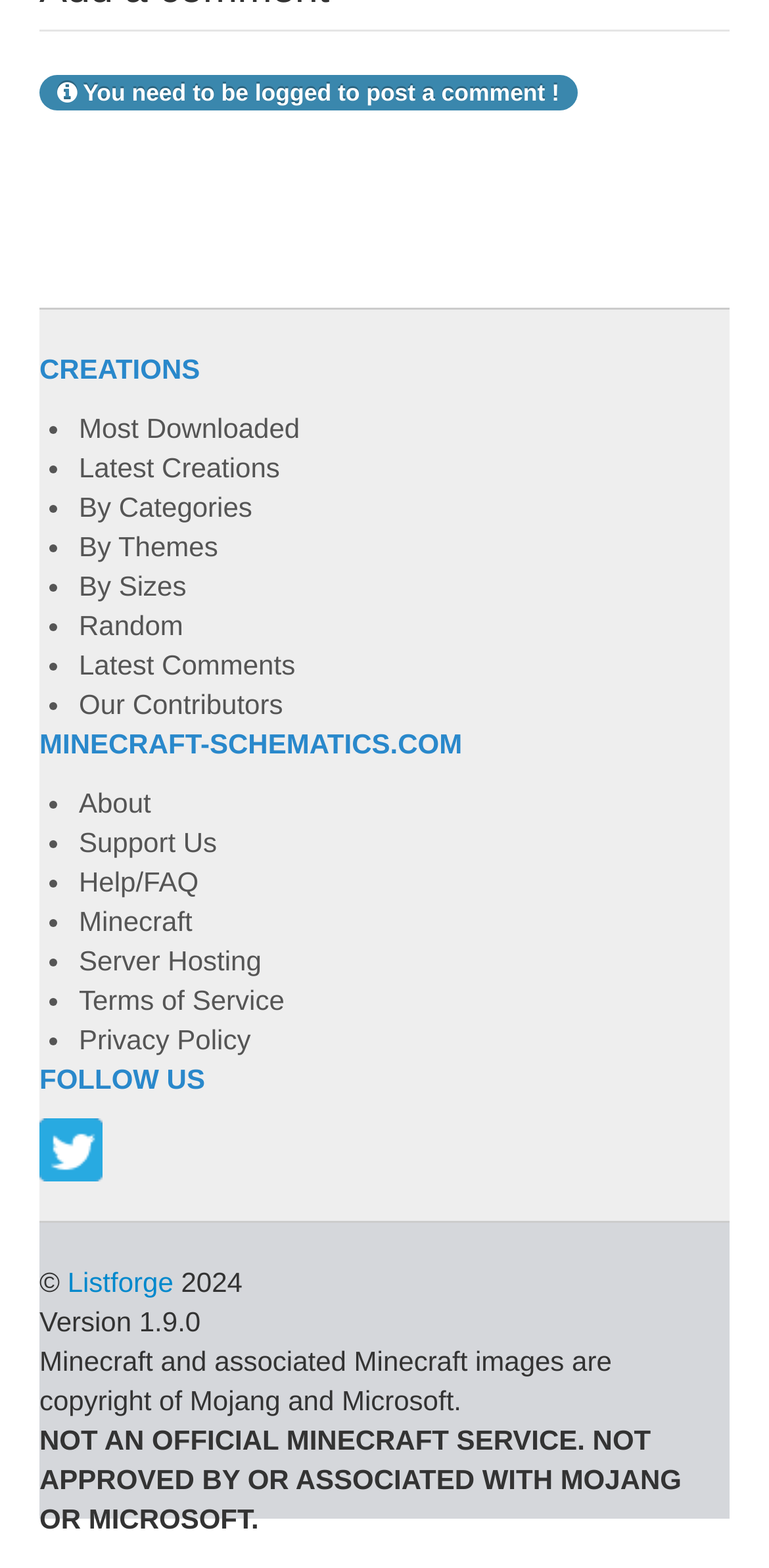Please specify the bounding box coordinates for the clickable region that will help you carry out the instruction: "Go to About".

[0.103, 0.502, 0.196, 0.522]